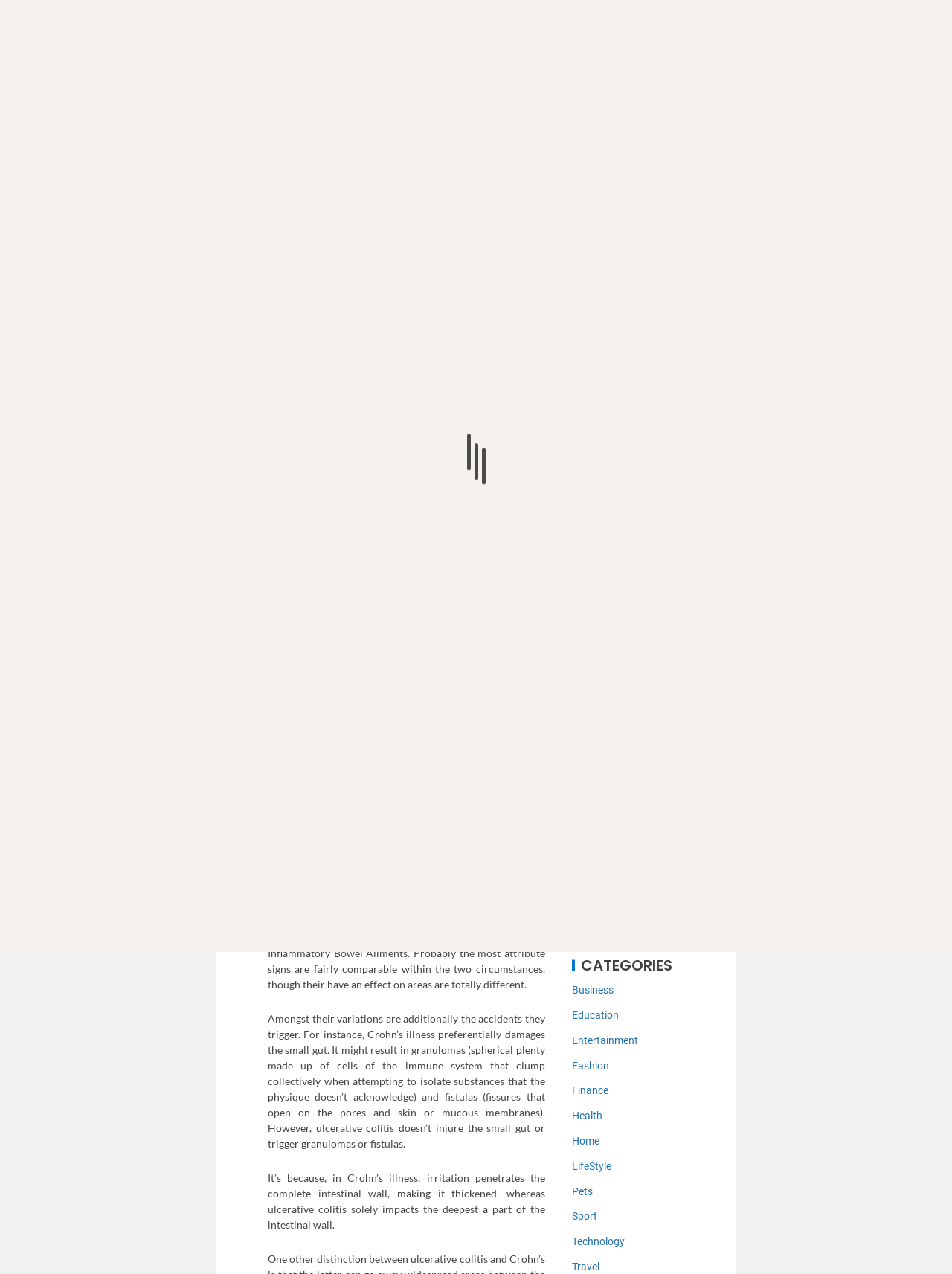How many minutes does it take to read the article?
Please provide a detailed answer to the question.

I found the reading time of the article by looking at the static text '5 min read' which is located below the heading 'Variations between Crohn’s illness and ulcerative colitis'.